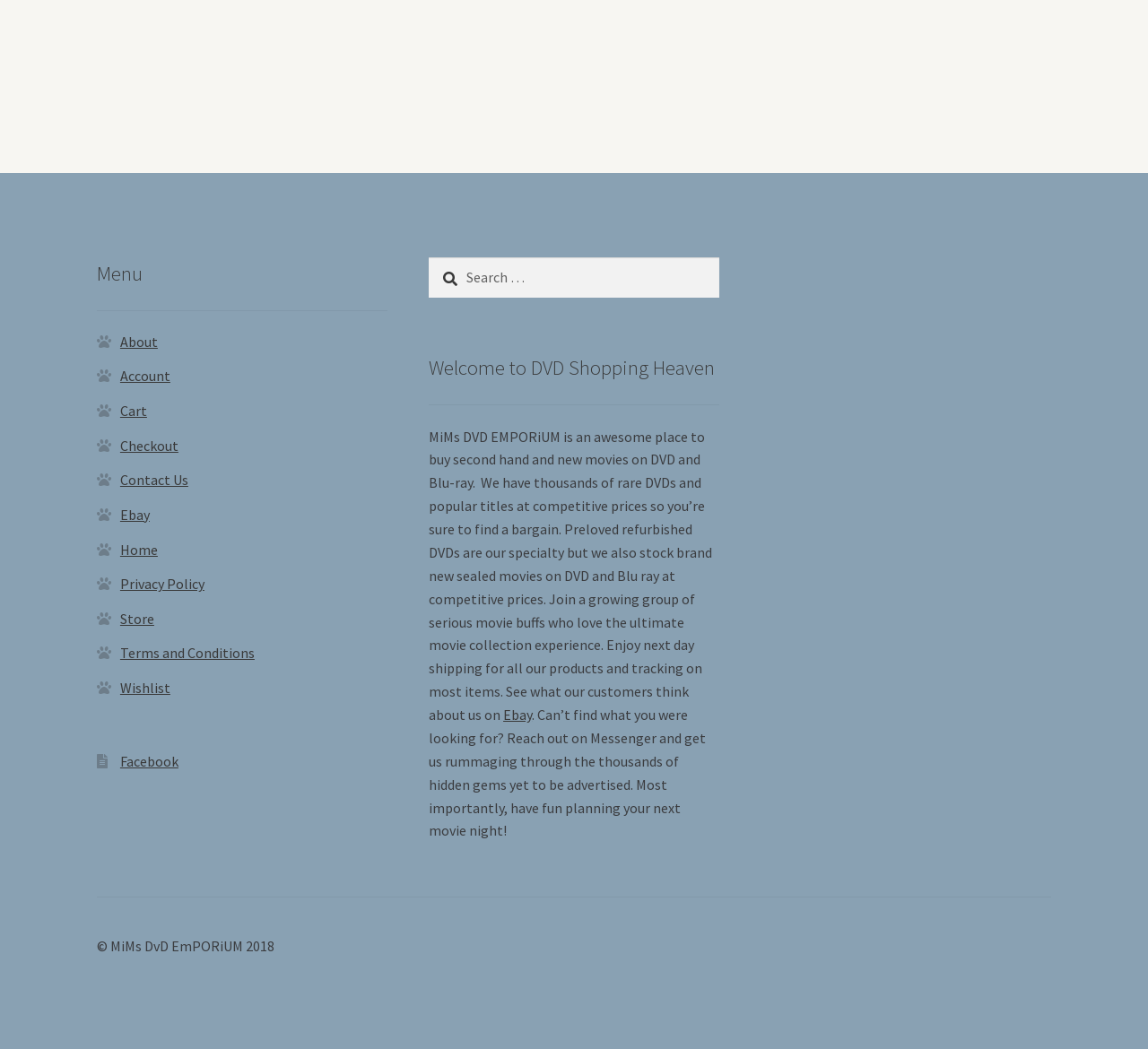Identify the bounding box coordinates of the clickable region to carry out the given instruction: "Go to About page".

[0.105, 0.317, 0.137, 0.334]